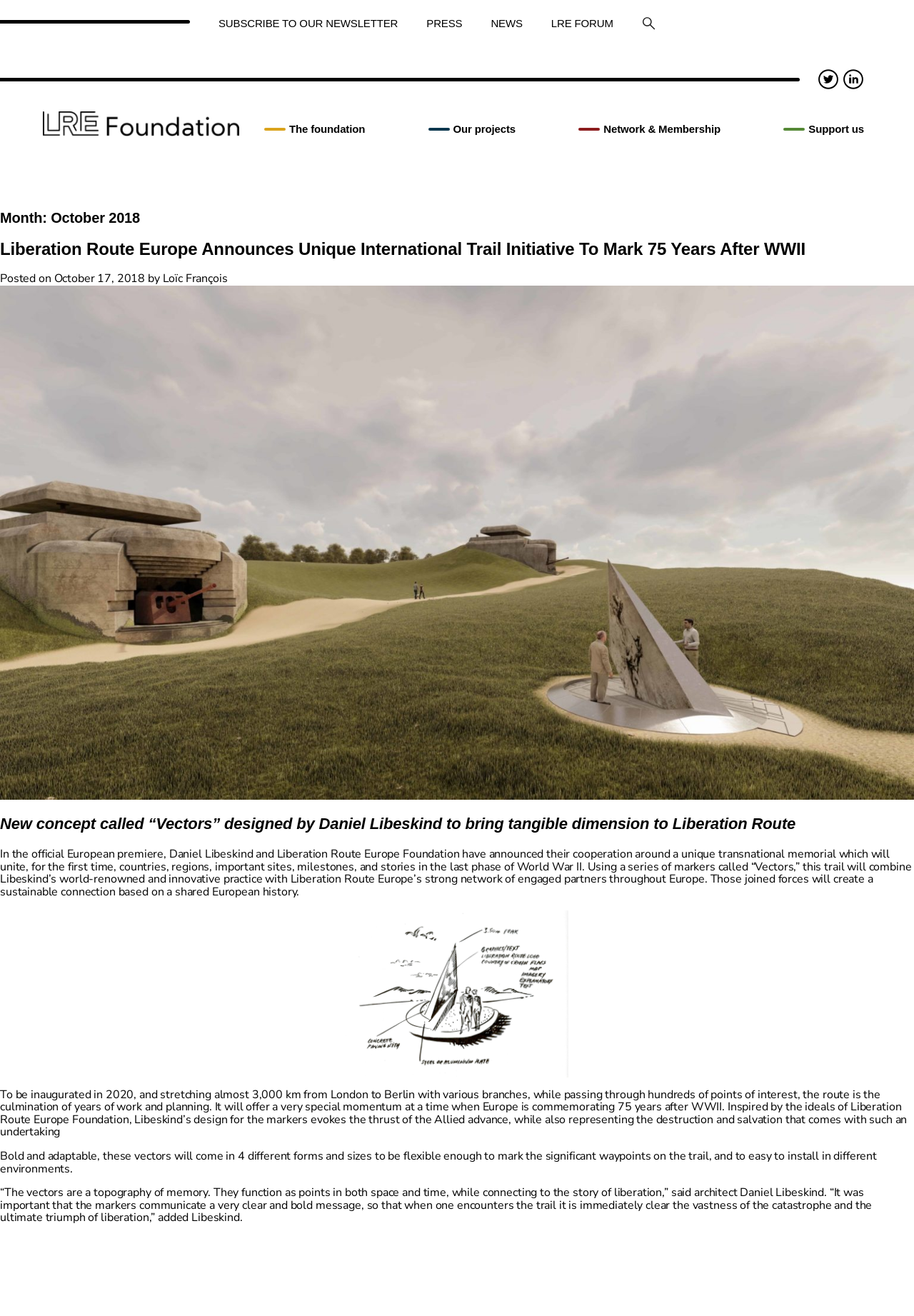Determine the bounding box coordinates for the area that needs to be clicked to fulfill this task: "Subscribe to the newsletter". The coordinates must be given as four float numbers between 0 and 1, i.e., [left, top, right, bottom].

[0.223, 0.005, 0.451, 0.03]